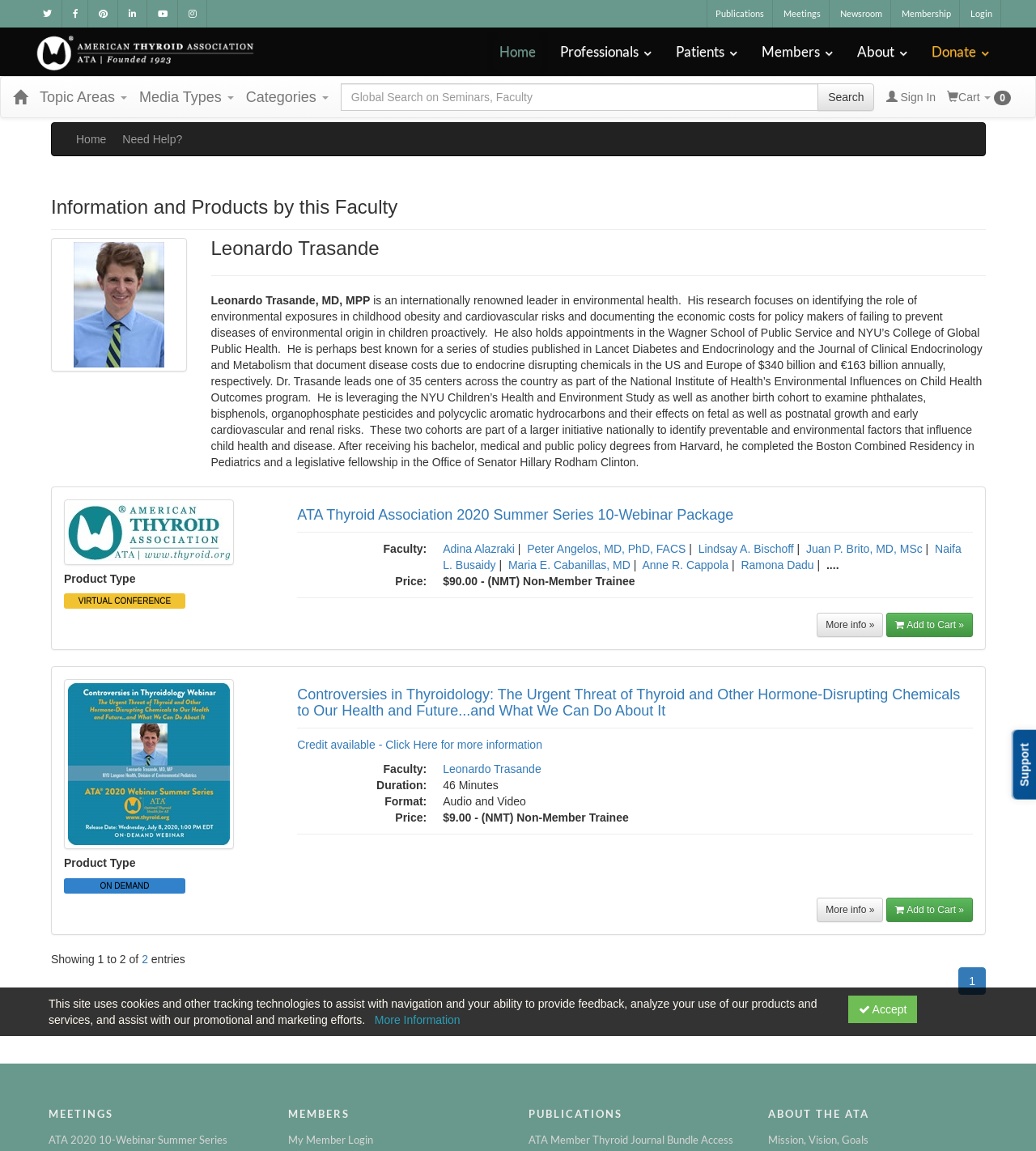Locate the bounding box for the described UI element: "Patients". Ensure the coordinates are four float numbers between 0 and 1, formatted as [left, top, right, bottom].

[0.641, 0.027, 0.723, 0.063]